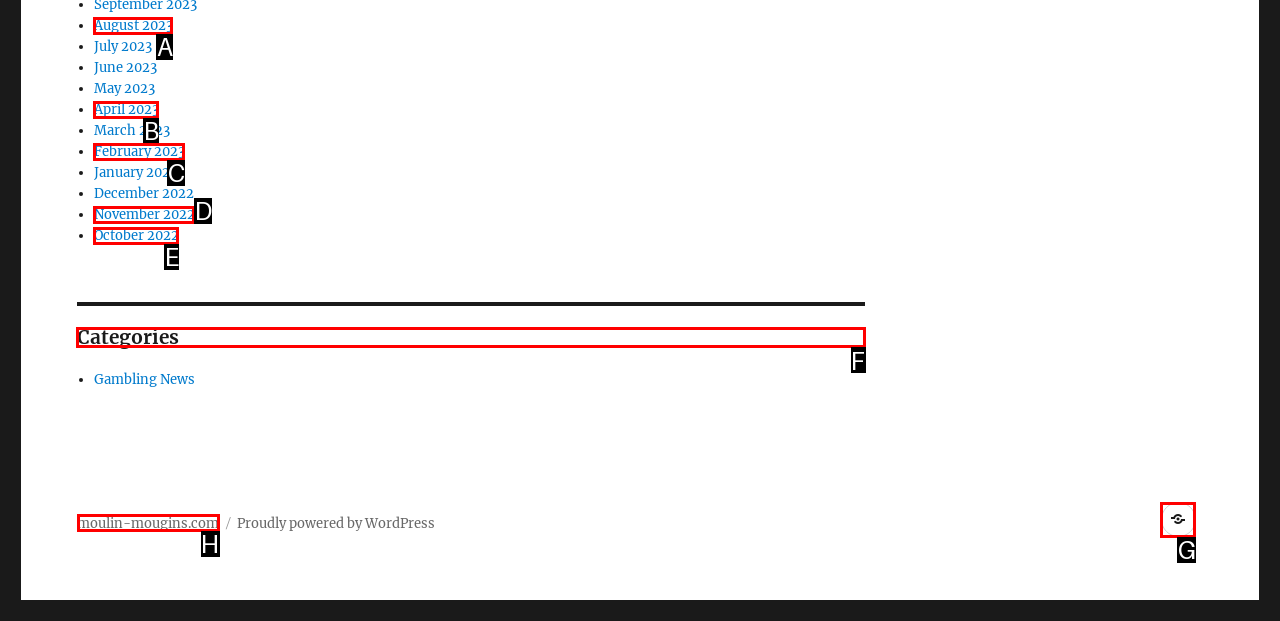Which HTML element should be clicked to complete the following task: View Categories?
Answer with the letter corresponding to the correct choice.

F